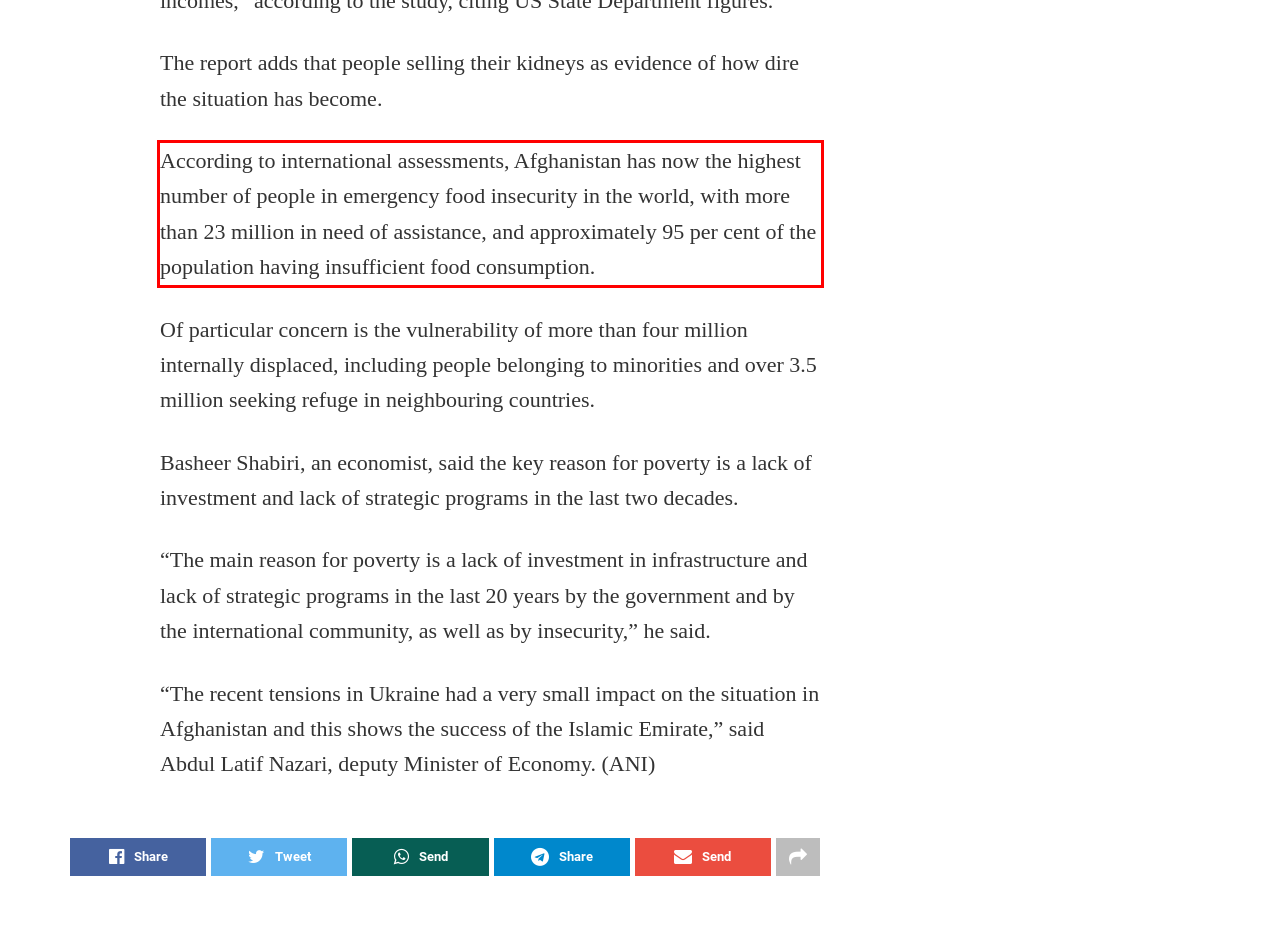With the provided screenshot of a webpage, locate the red bounding box and perform OCR to extract the text content inside it.

According to international assessments, Afghanistan has now the highest number of people in emergency food insecurity in the world, with more than 23 million in need of assistance, and approximately 95 per cent of the population having insufficient food consumption.